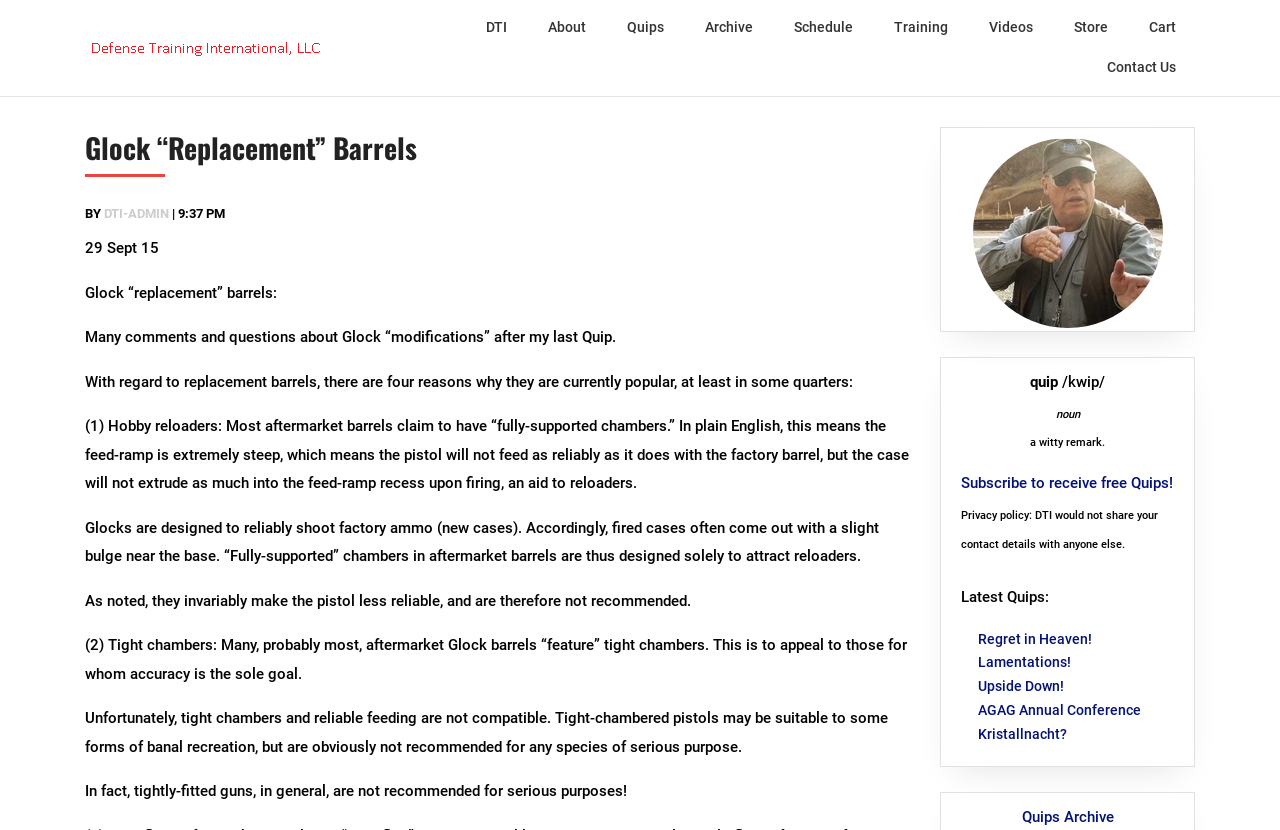What is the name of the organization?
Please describe in detail the information shown in the image to answer the question.

The name of the organization can be found in the link 'DTI' at the top of the webpage, which is likely an abbreviation for Defense Training International.